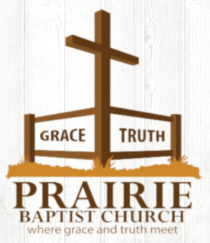Provide an in-depth description of the image.

This image displays the emblem of Prairie Baptist Church, prominently featuring a wooden cross at the center, symbolizing faith and spirituality. The design incorporates the words "GRACE" and "TRUTH" on either side of the cross, emphasizing the church’s core values. Below the cross, the name "PRAIRIE BAPTIST CHURCH" is written in a bold, elegant font, accompanied by the tagline "where grace and truth meet." The background has a subtle wooden texture, enhancing the rustic and welcoming aesthetic typical of a community-focused church. This emblem signifies the church's commitment to fostering a compassionate and truth-centered environment for its congregation.